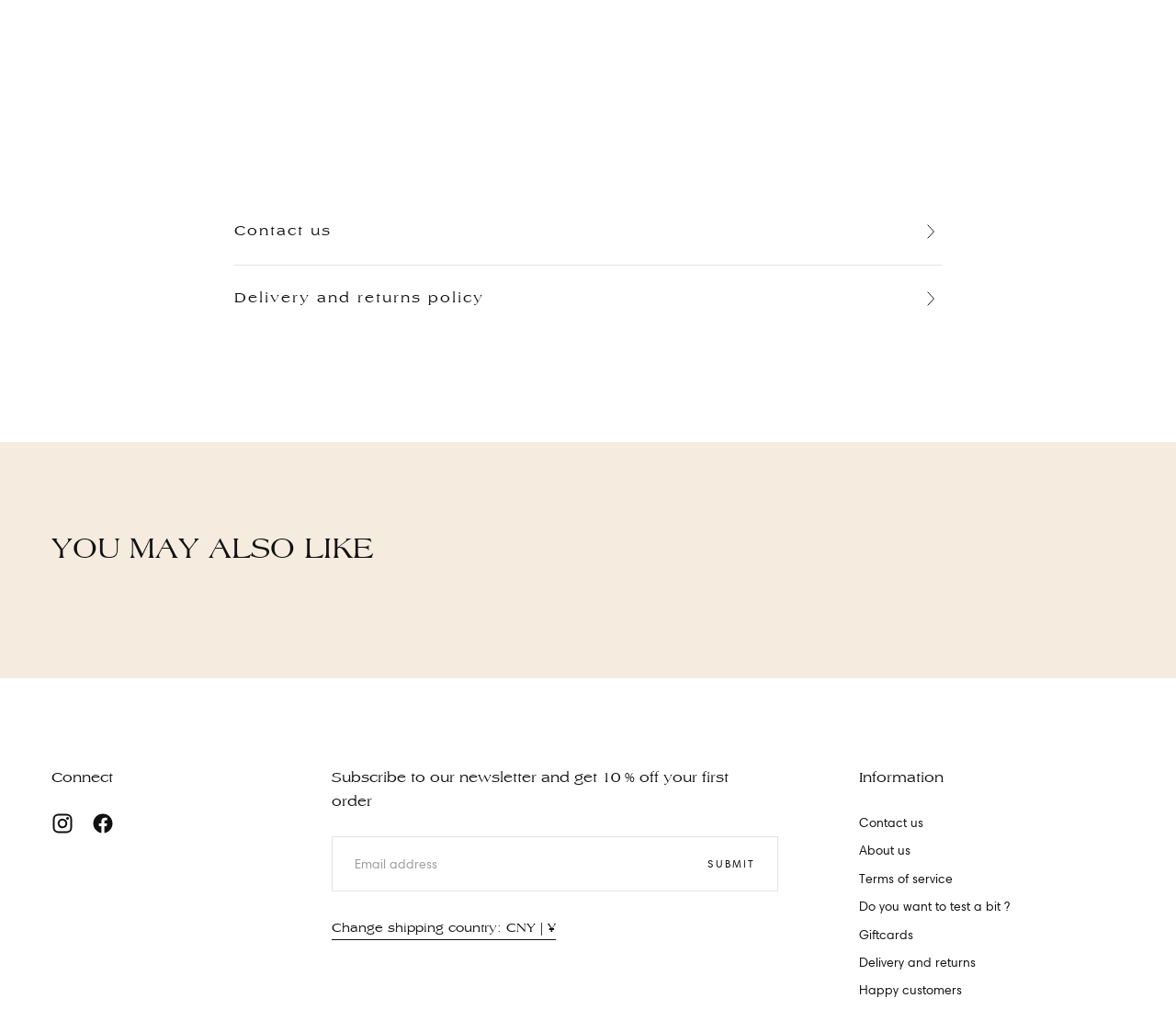What is the purpose of the 'Submit' button?
Refer to the image and answer the question using a single word or phrase.

To submit email